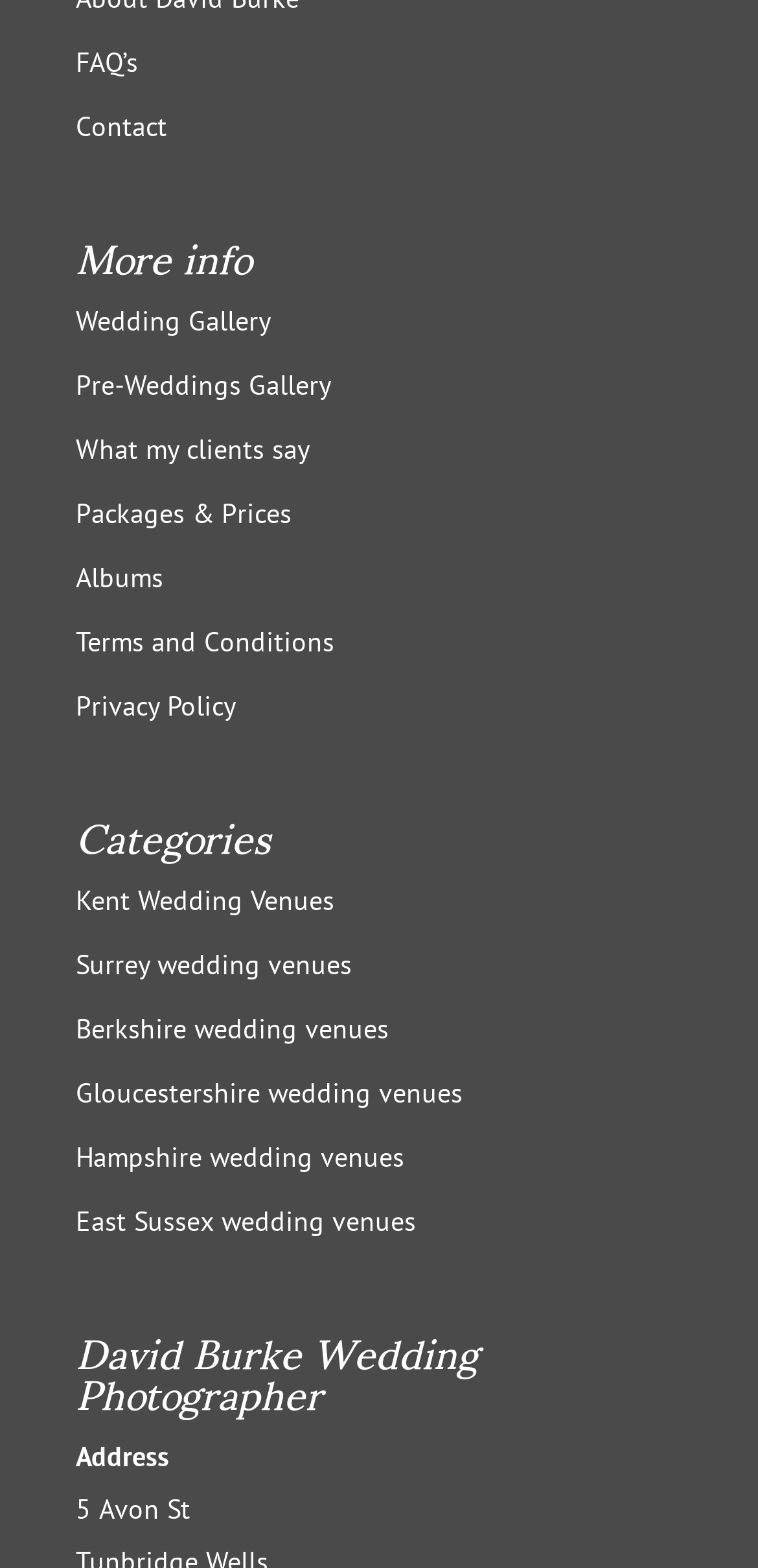Please indicate the bounding box coordinates for the clickable area to complete the following task: "Visit Kent Wedding Venues". The coordinates should be specified as four float numbers between 0 and 1, i.e., [left, top, right, bottom].

[0.1, 0.563, 0.441, 0.585]